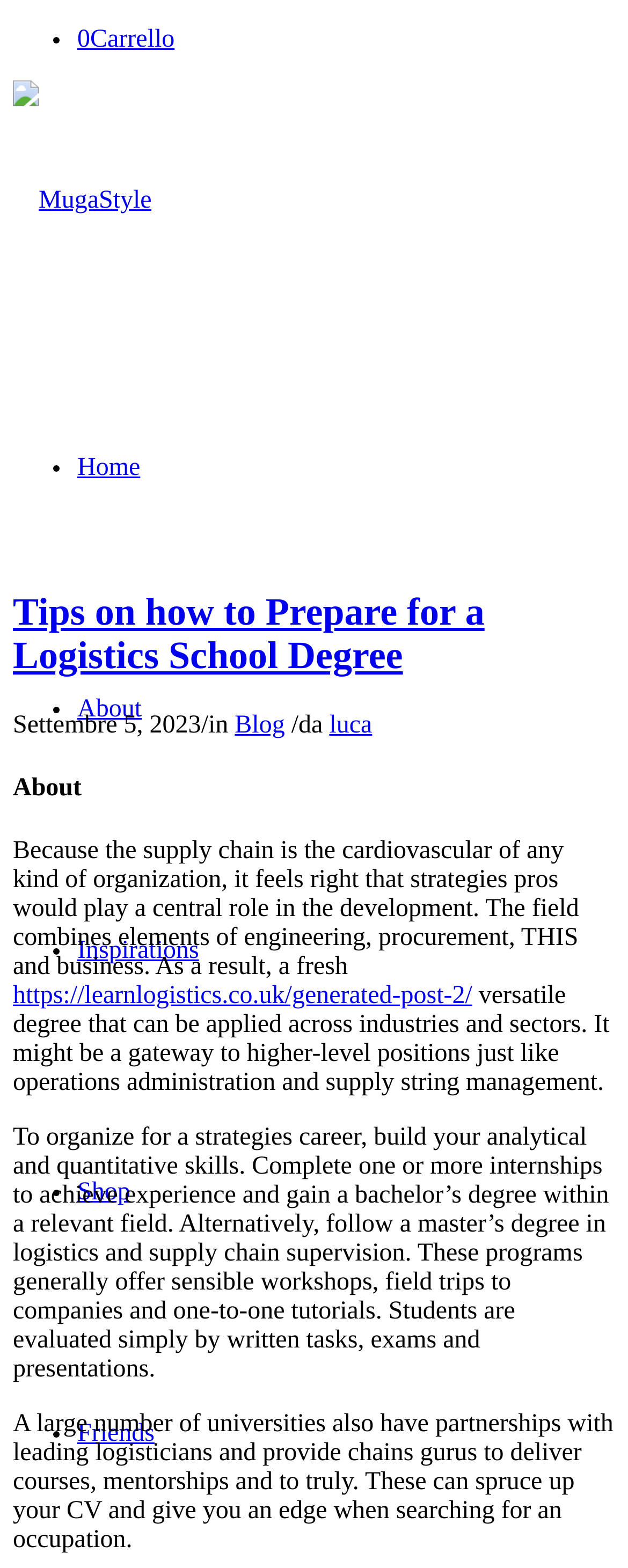By analyzing the image, answer the following question with a detailed response: What is the recommended way to gain experience in logistics?

I determined the answer by reading the third paragraph of the webpage, which suggests that completing one or more internships is a way to gain experience in logistics.